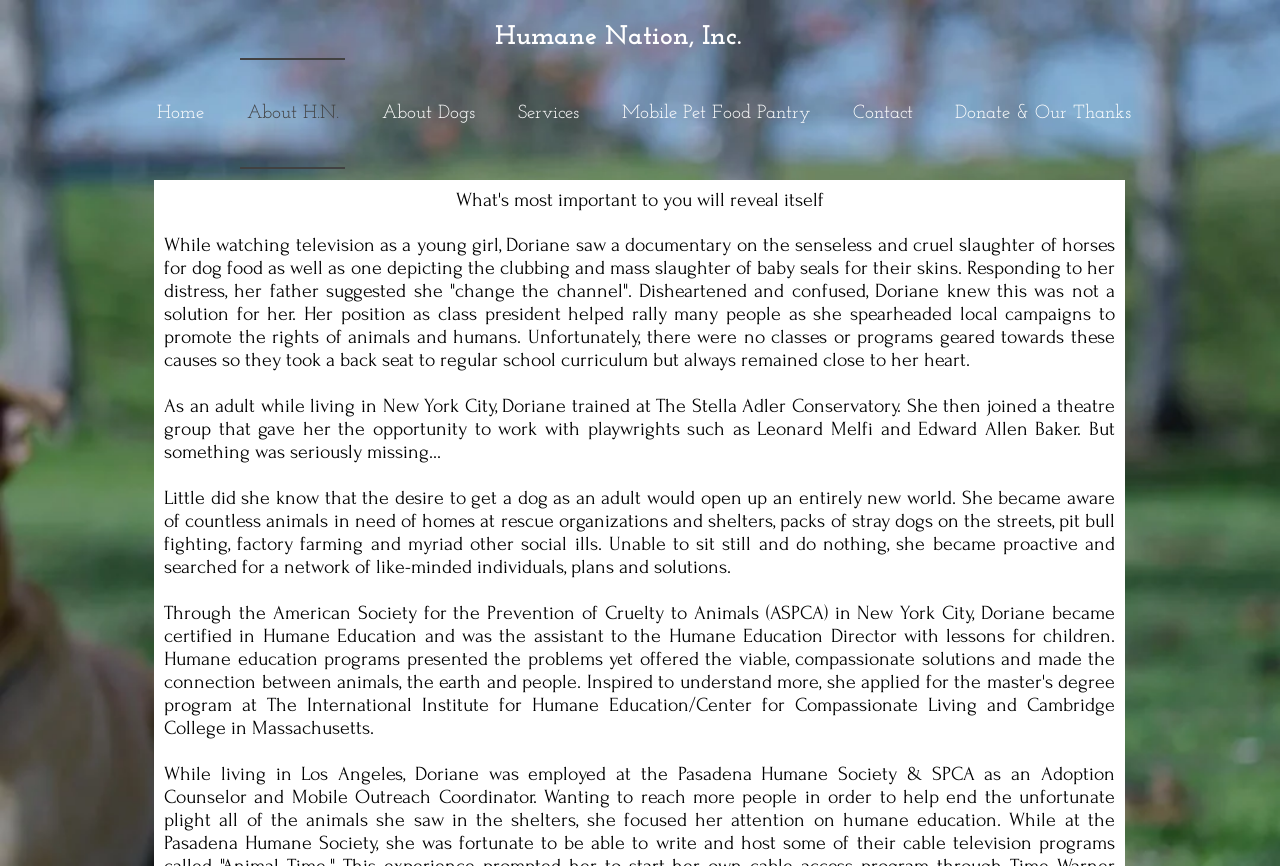What is the topic of the text?
Give a detailed and exhaustive answer to the question.

The text on the webpage describes the story of Doriane, who was inspired to help animals after watching documentaries on animal cruelty, and later became involved in animal welfare causes. The topic of the text is therefore animal welfare.